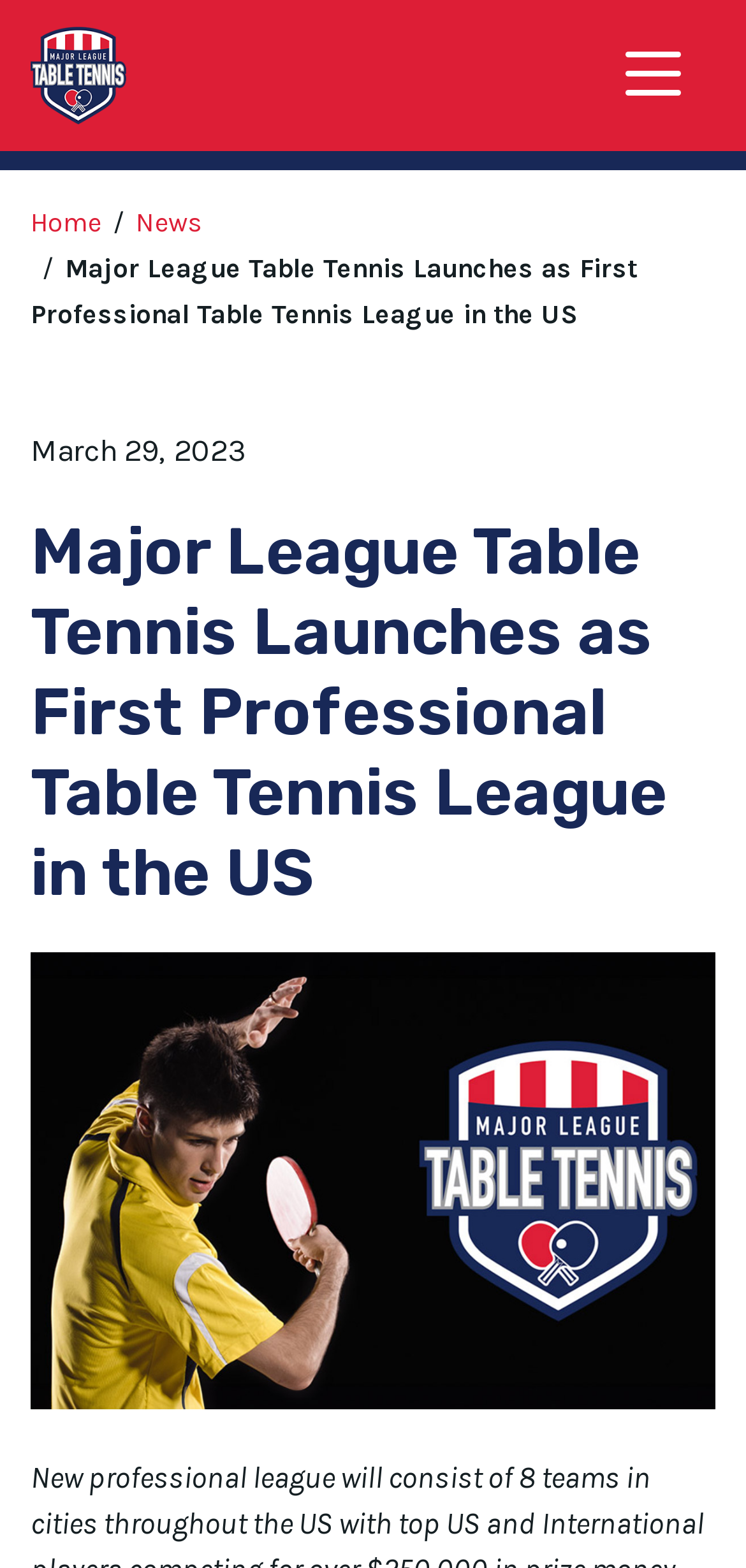Offer a meticulous description of the webpage's structure and content.

The webpage is about the launch of Major League Table Tennis, the first professional table tennis league in the US. At the top left corner, there is a logo of Major League Table Tennis, which is an image linked to the website's homepage. 

To the right of the logo, there is a top menu navigation bar that spans almost the entire width of the page. Within this navigation bar, there is a button labeled "Menu" that can be expanded to reveal more options.

Below the top menu, there is a breadcrumb navigation section that stretches across the entire width of the page. This section contains links to the "Home" and "News" pages, as well as a static text element that displays the title of the webpage, "Major League Table Tennis Launches as First Professional Table Tennis League in the US".

Underneath the breadcrumb navigation, there is a header section that occupies the full width of the page. This section contains a static text element that reads "Posted on", followed by a time element that displays the date "March 29, 2023". 

Below the header section, there is a heading element that displays the title of the webpage again, "Major League Table Tennis Launches as First Professional Table Tennis League in the US". 

At the bottom of the page, there is a large image that spans almost the entire width of the page, which appears to be an image related to Major League Table Tennis.